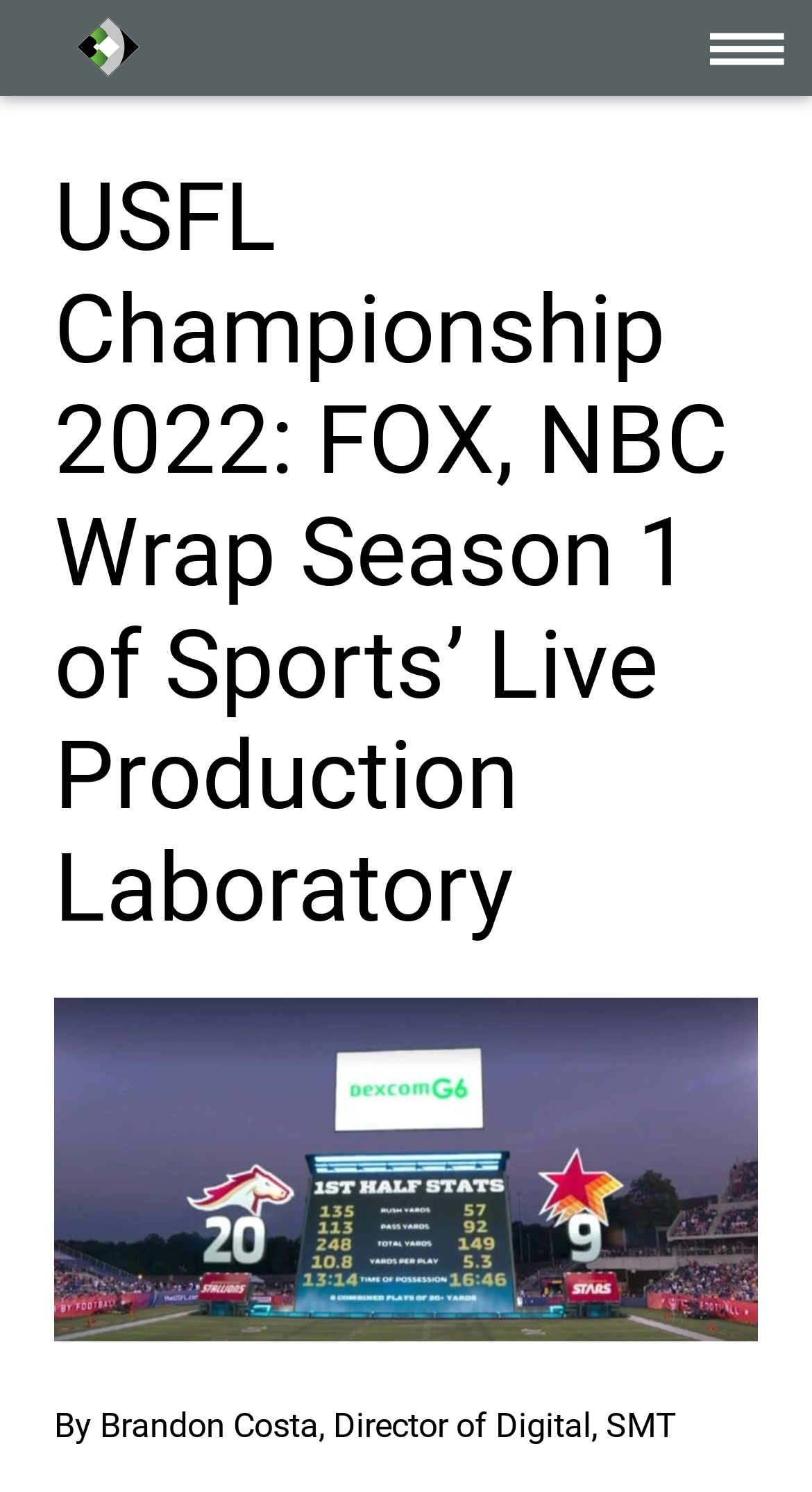Please give a succinct answer to the question in one word or phrase:
What is the author of the article?

Brandon Costa